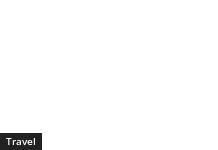What is the purpose of the image in the segment?
Please interpret the details in the image and answer the question thoroughly.

The caption suggests that the image enhances the narrative by potentially illustrating the essence of comfort and leisure associated with Cotswold holidays, inviting readers to explore the possibilities of an enriching getaway.